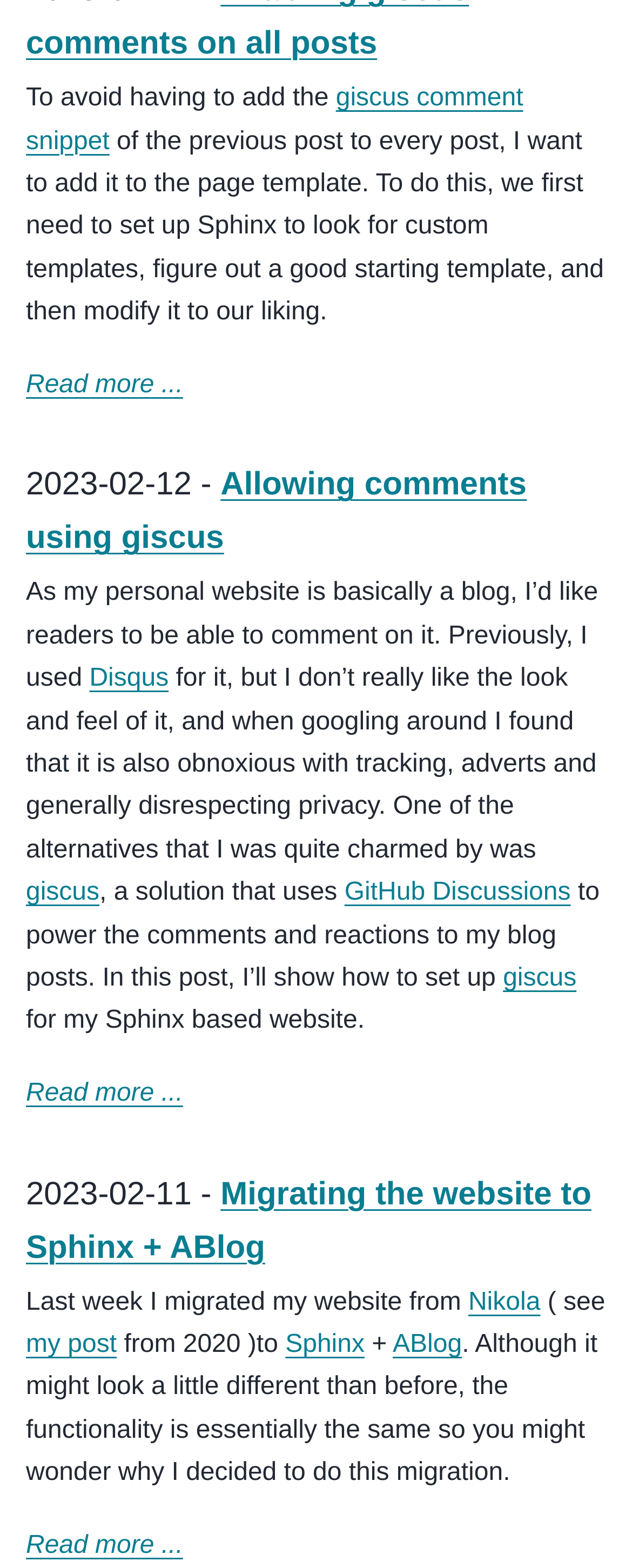What is the purpose of the post about giscus?
Answer the question with a thorough and detailed explanation.

The author writes a post about giscus, a commenting system, and the purpose of the post is to show how to set up giscus for their Sphinx-based website.